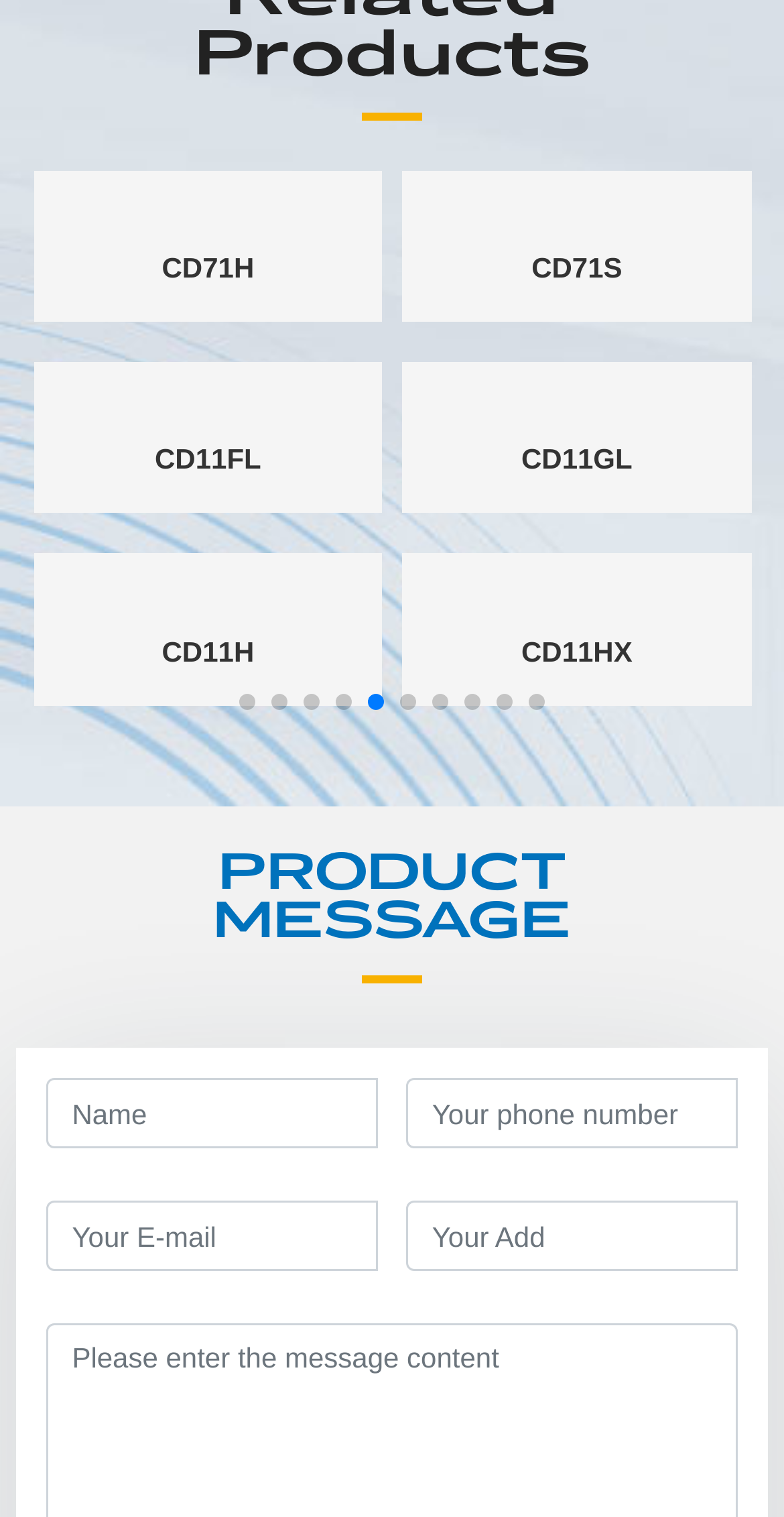Locate the bounding box coordinates of the clickable element to fulfill the following instruction: "Enter your email". Provide the coordinates as four float numbers between 0 and 1 in the format [left, top, right, bottom].

[0.058, 0.792, 0.482, 0.838]